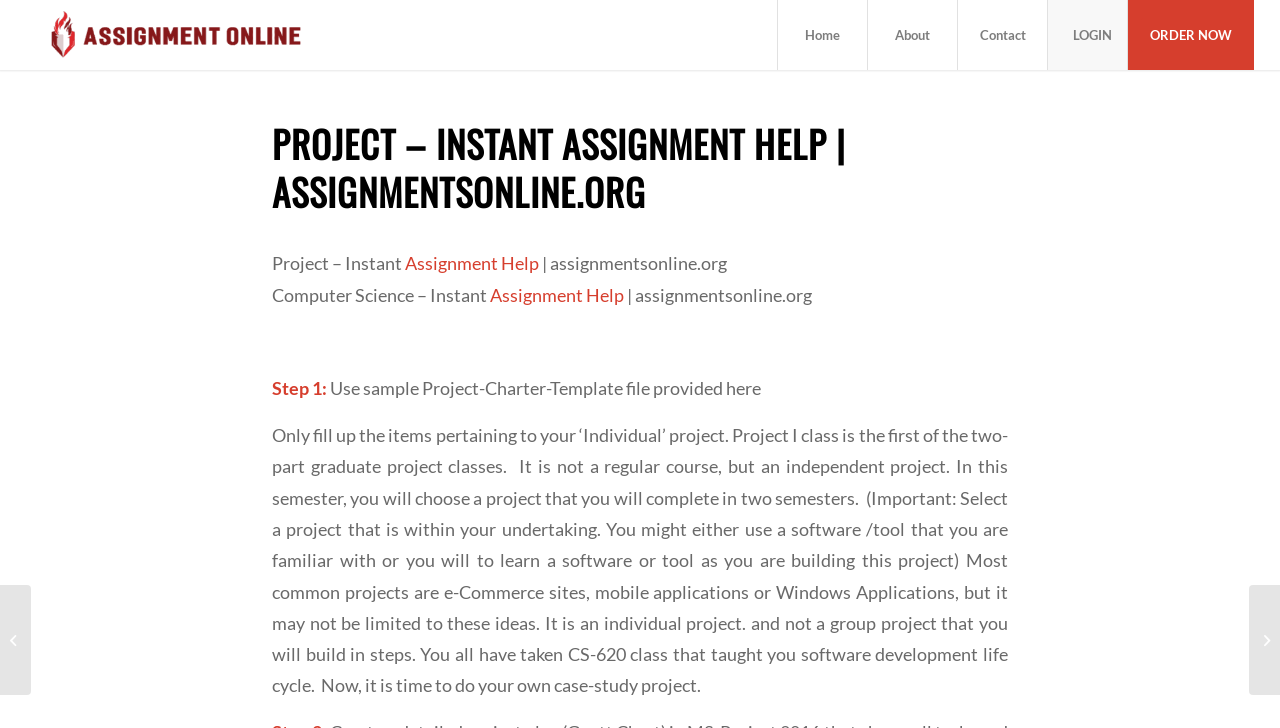Find and indicate the bounding box coordinates of the region you should select to follow the given instruction: "Go to the 'Home' page".

[0.607, 0.0, 0.678, 0.096]